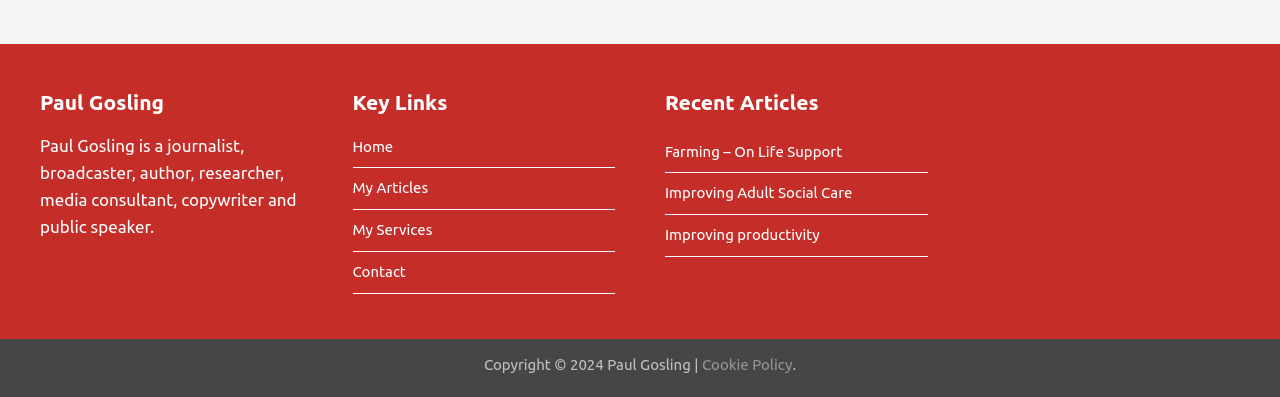What is the name of the journalist?
Kindly answer the question with as much detail as you can.

The name of the journalist can be found in the footer section of the webpage, specifically in the 'Footer Widget 1' section, where it is mentioned as 'Paul Gosling' in a heading element.